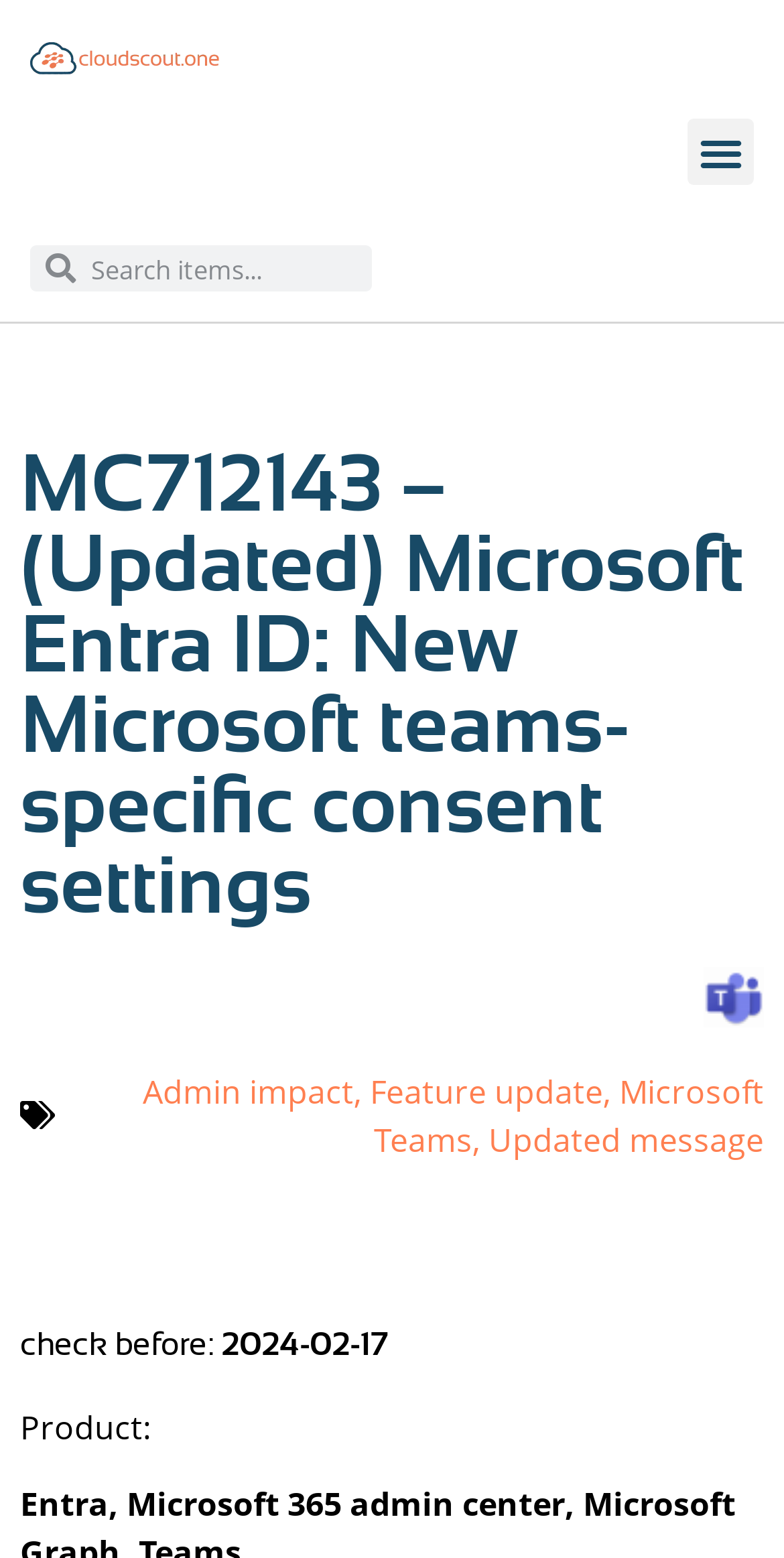How many links are there in the webpage?
Using the visual information, reply with a single word or short phrase.

5